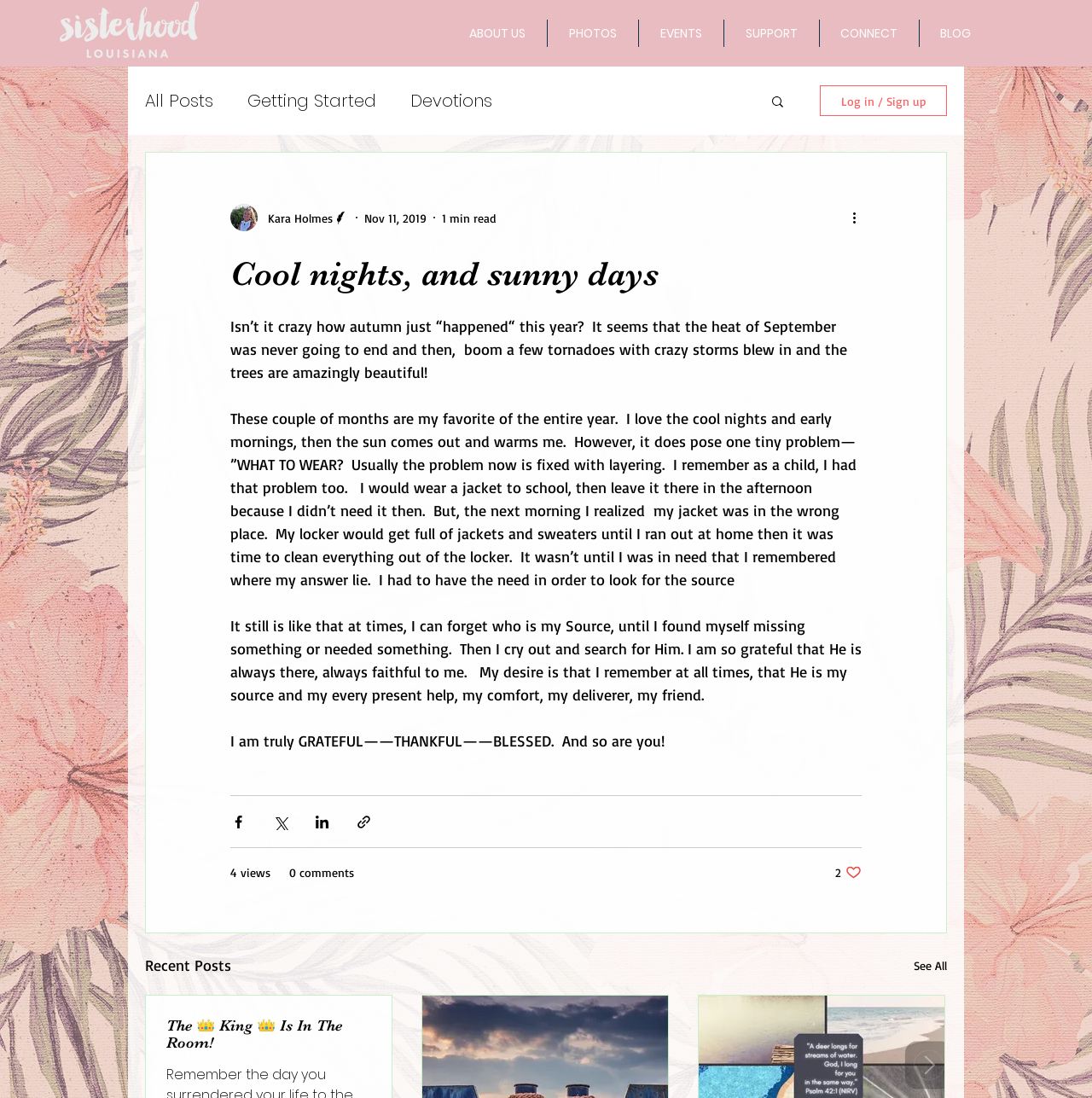Could you determine the bounding box coordinates of the clickable element to complete the instruction: "Click on the 'ABOUT US' link"? Provide the coordinates as four float numbers between 0 and 1, i.e., [left, top, right, bottom].

[0.41, 0.018, 0.501, 0.043]